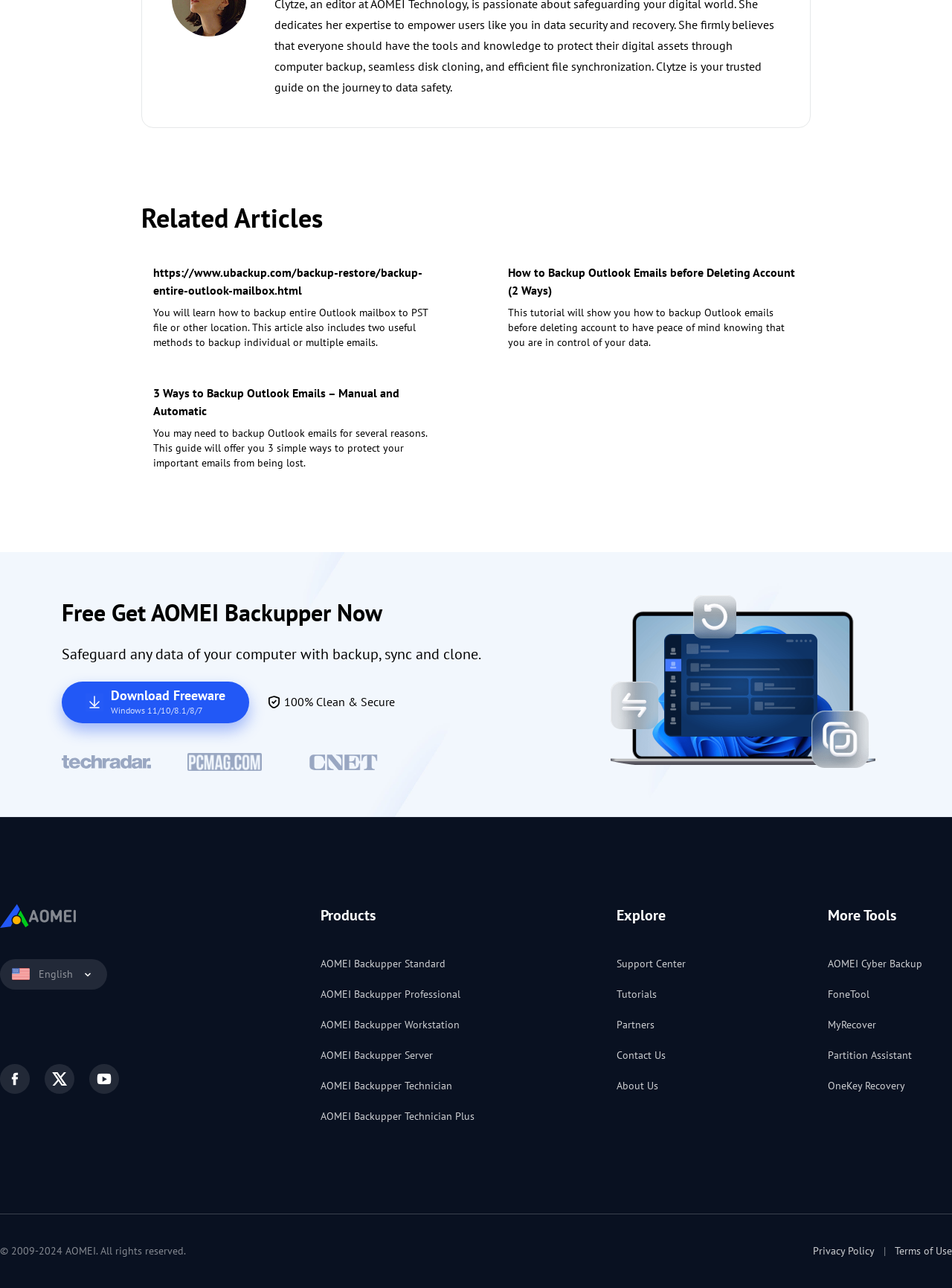Identify the bounding box coordinates for the UI element described as: "AOMEI Backupper Technician Plus".

[0.337, 0.861, 0.499, 0.873]